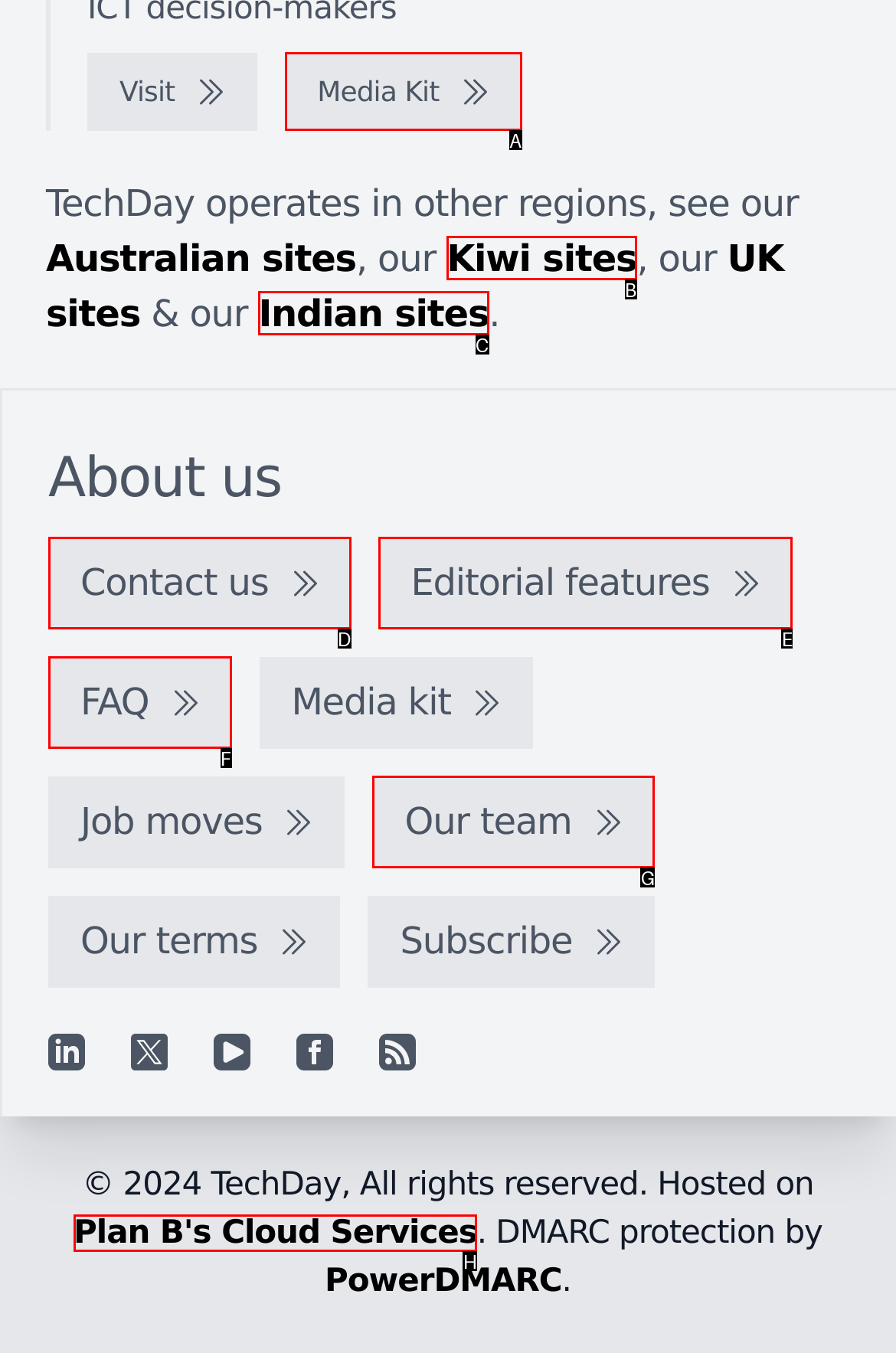Tell me which one HTML element best matches the description: Plan B's Cloud Services
Answer with the option's letter from the given choices directly.

H